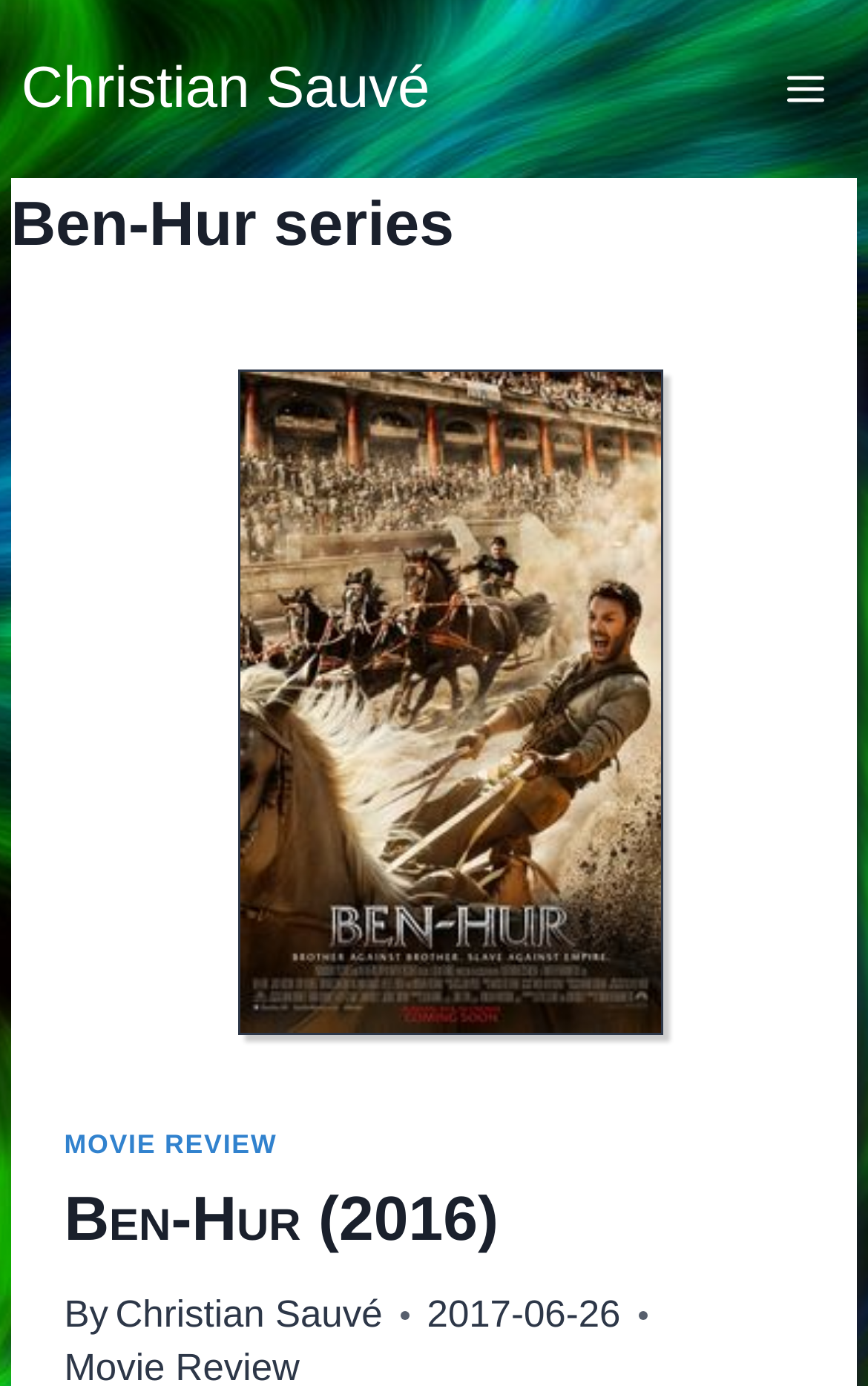Is the webpage about a movie series?
Look at the screenshot and provide an in-depth answer.

The answer can be inferred by looking at the overall structure of the webpage, which includes an image of a movie, a heading mentioning the movie title, and links related to the movie. This suggests that the webpage is about a movie series, specifically the Ben-Hur series.